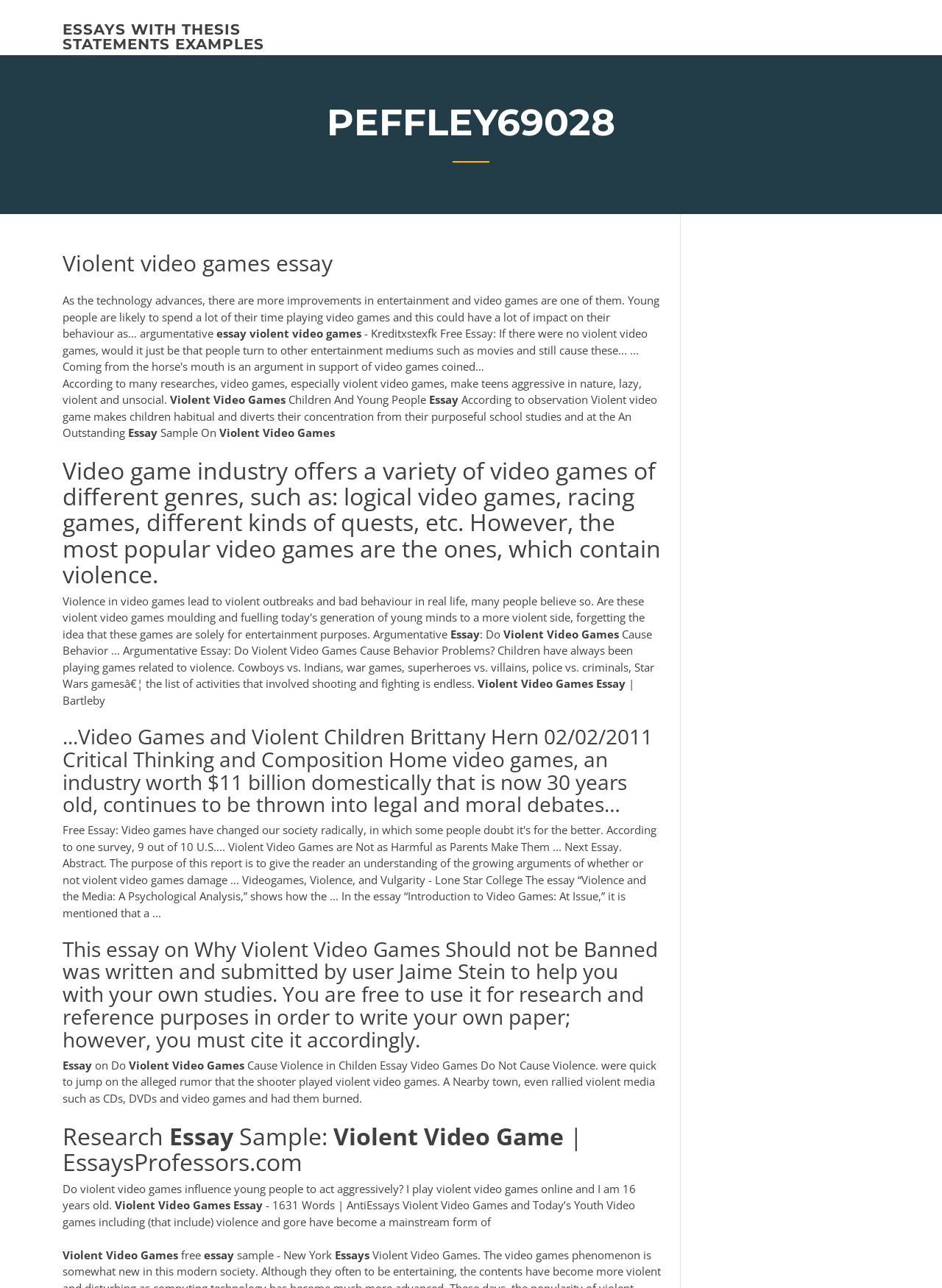Provide a comprehensive description of the webpage.

This webpage appears to be a collection of essays and articles related to the topic of violent video games. At the top, there is a link to "ESSAYS WITH THESIS STATEMENTS EXAMPLES". Below this, there is a heading "PEFFLEY69028" which contains several subheadings and paragraphs of text. 

The first paragraph discusses how advancements in technology have led to improvements in entertainment, including video games, and how this can impact the behavior of young people. 

To the right of this paragraph, there are several keywords highlighted, including "argumentative", "violent", and "video games". 

Below this, there are several paragraphs of text discussing the effects of violent video games on children and young people, including how they can make them aggressive, lazy, and unsocial. 

There are also several headings and subheadings throughout the page, including "Video game industry offers a variety of video games of different genres", "Argumentative Essay: Do Violent Video Games Cause Behavior Problems?", and "Research Essay Sample: Violent Video Game". 

These headings and subheadings are followed by paragraphs of text discussing the topic of violent video games and their impact on children and young people. 

At the bottom of the page, there are several links to free essay samples, including "Violent Video Games and Today’s Youth" and "Do violent video games influence young people to act aggressively?".